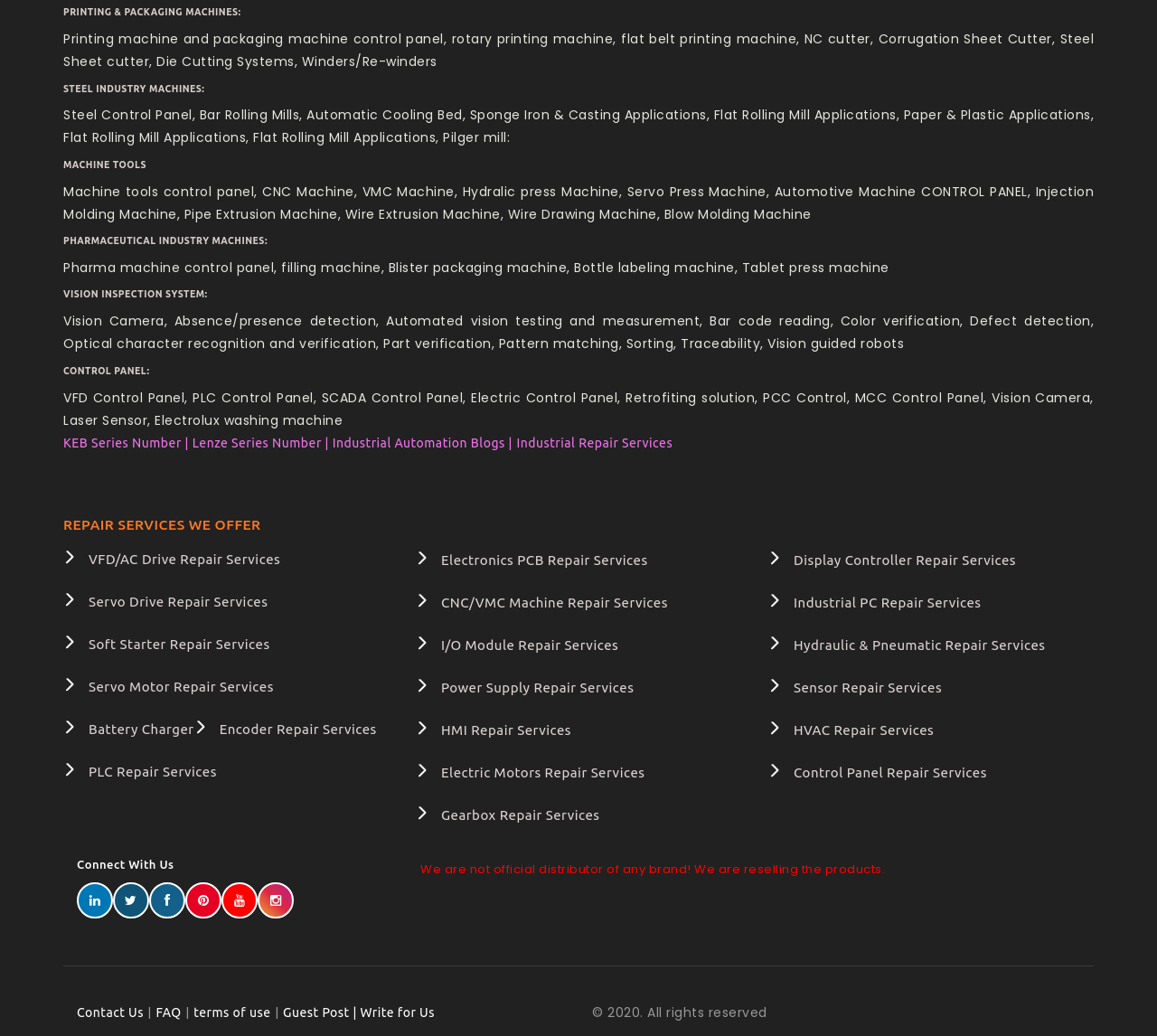Based on the provided description, "Soft Starter Repair Services", find the bounding box of the corresponding UI element in the screenshot.

[0.077, 0.614, 0.233, 0.628]